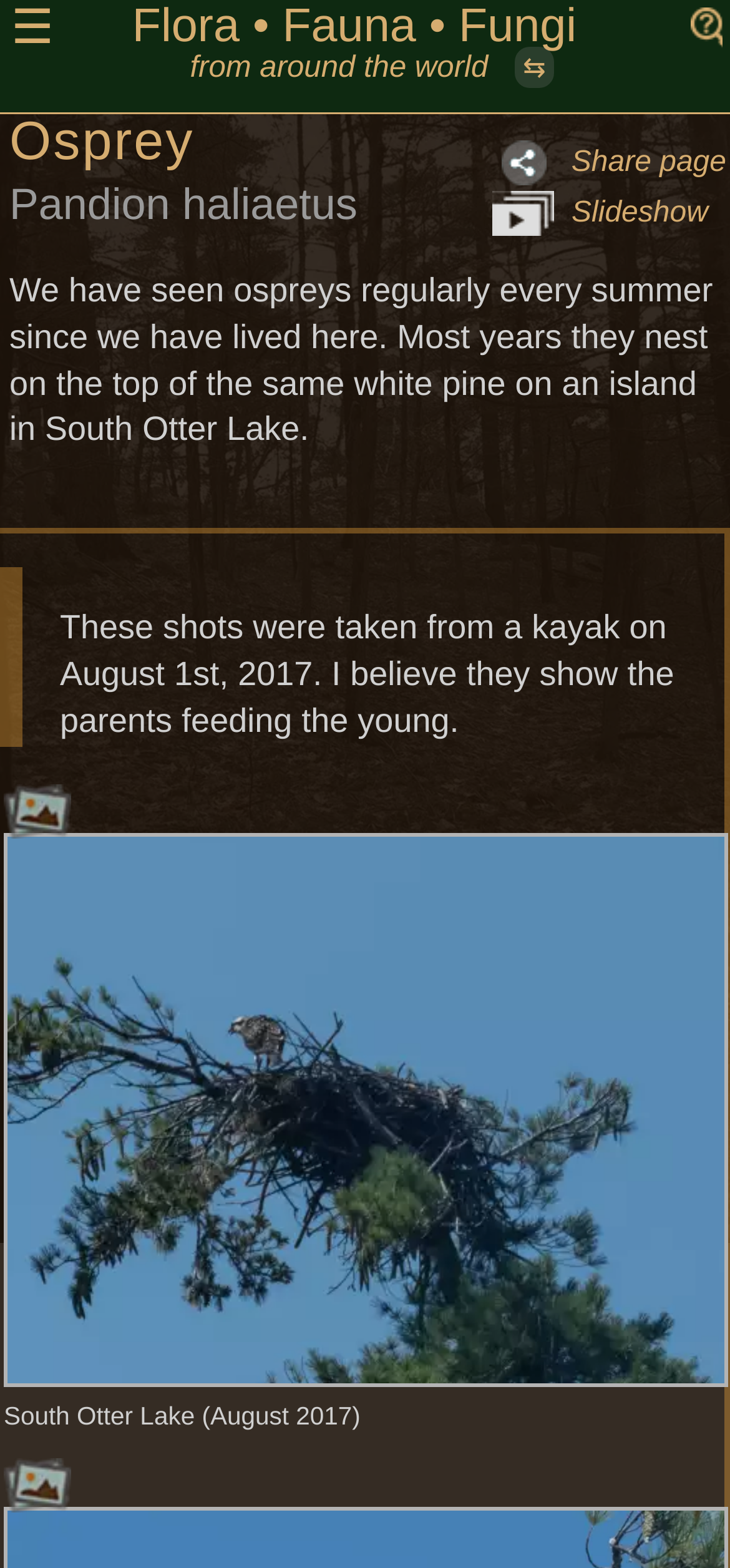Utilize the details in the image to thoroughly answer the following question: What is the purpose of the 'Restrict scope to the Otter Lake area' button?

The button is likely used to filter the search results to only show content related to the Otter Lake area, as indicated by its text and position on the webpage.